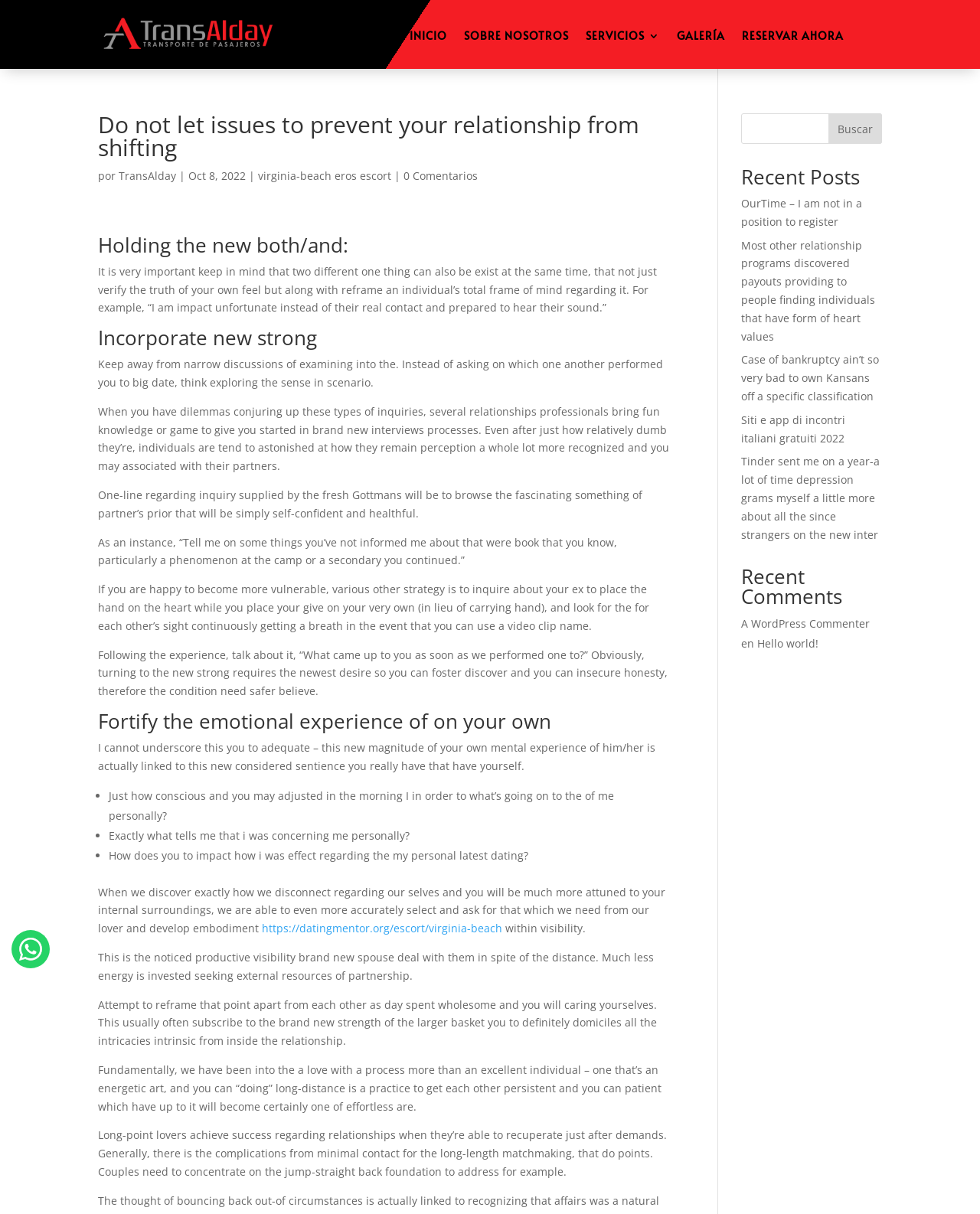Answer the question with a brief word or phrase:
What is the focus of the article 'Holding the new both/and:'?

Communication in relationships